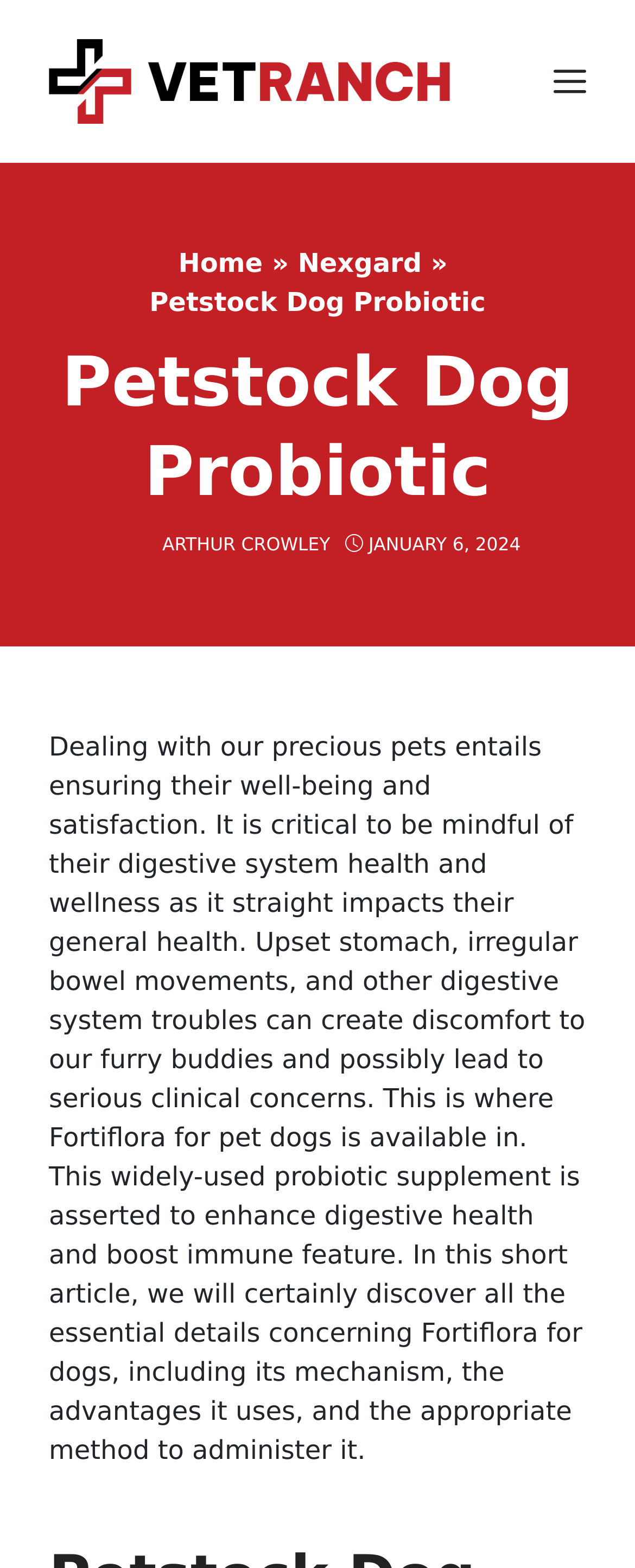Answer the question with a single word or phrase: 
What is the purpose of Fortiflora for dogs?

To improve digestive health